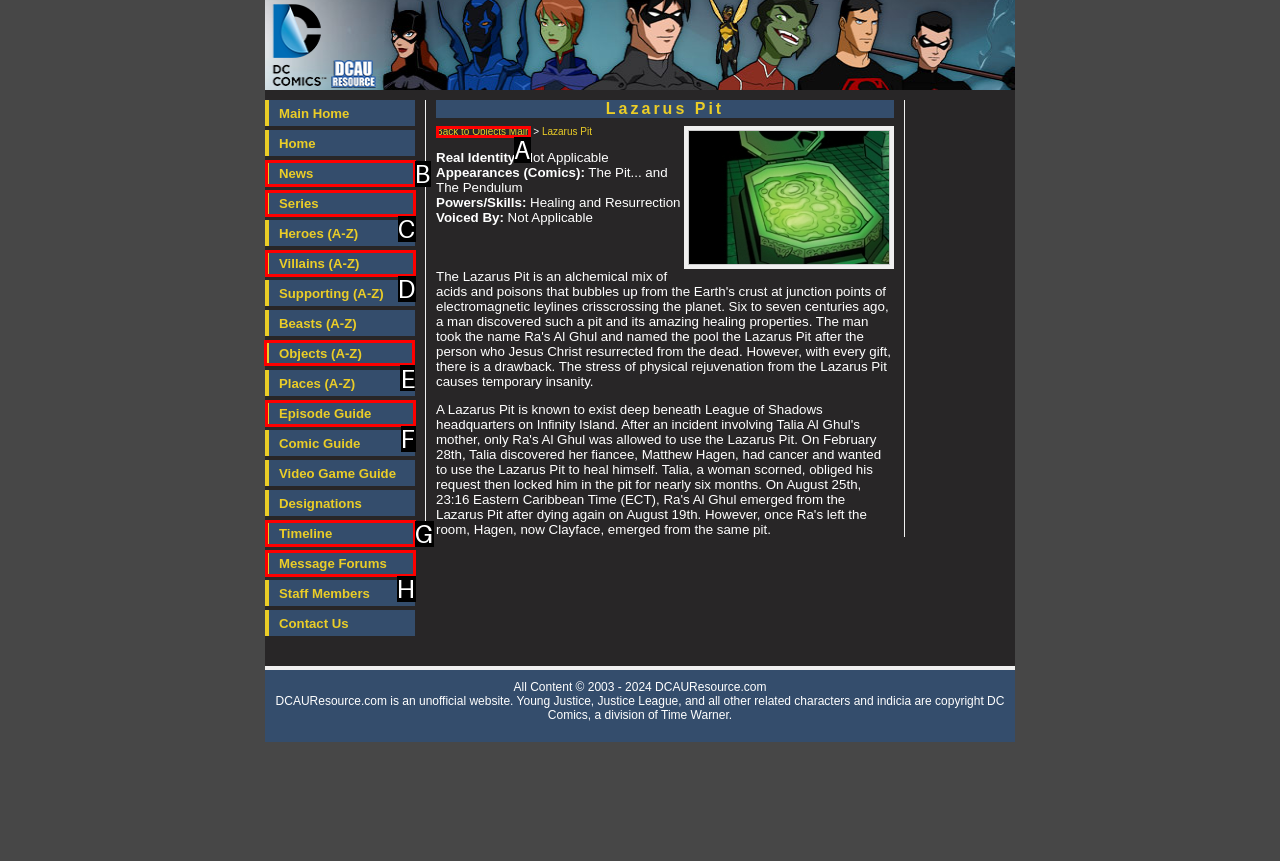Specify which element within the red bounding boxes should be clicked for this task: Go to the 'Objects (A-Z)' page Respond with the letter of the correct option.

E